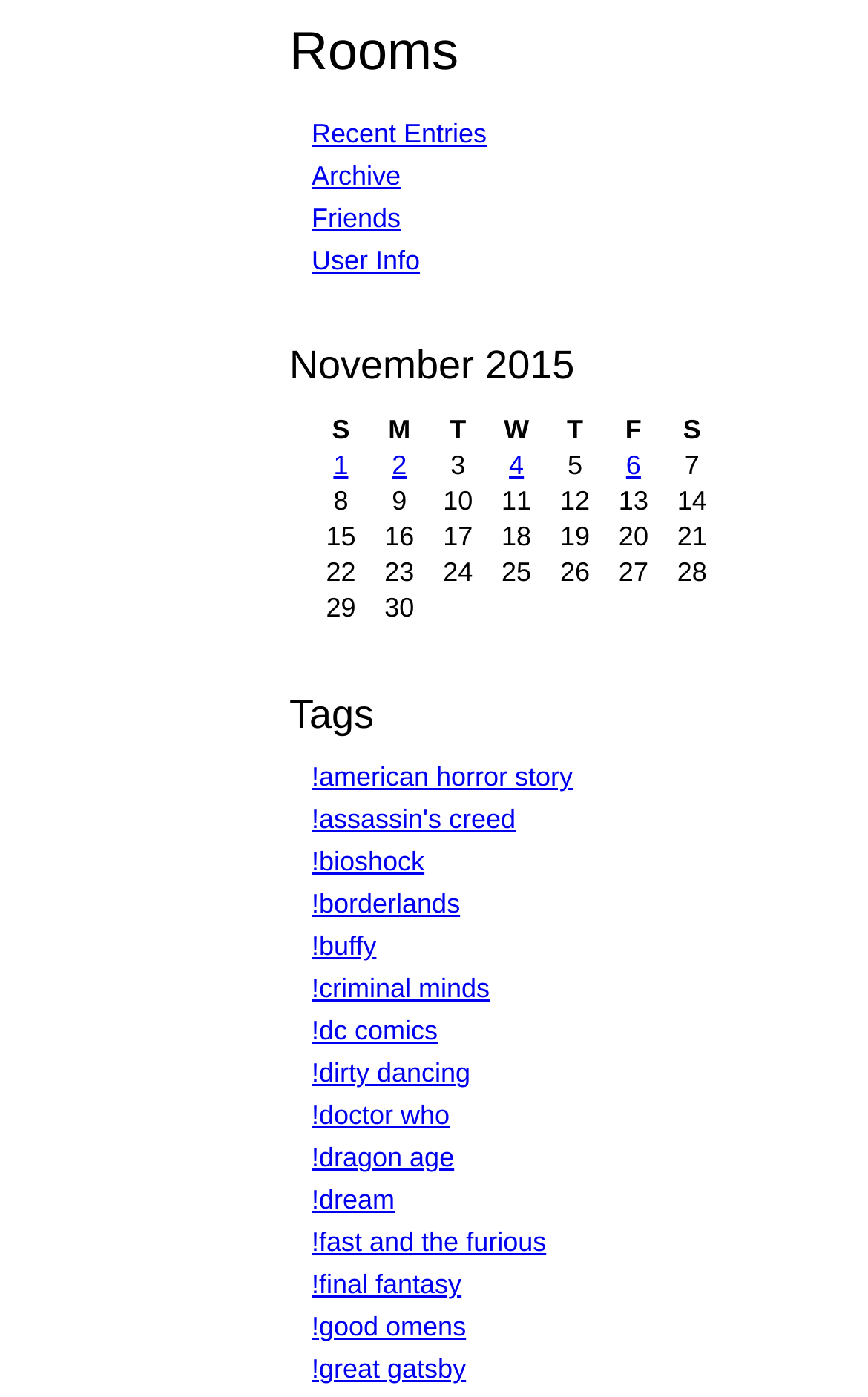Identify the bounding box coordinates of the element that should be clicked to fulfill this task: "View archive". The coordinates should be provided as four float numbers between 0 and 1, i.e., [left, top, right, bottom].

[0.359, 0.115, 0.462, 0.137]